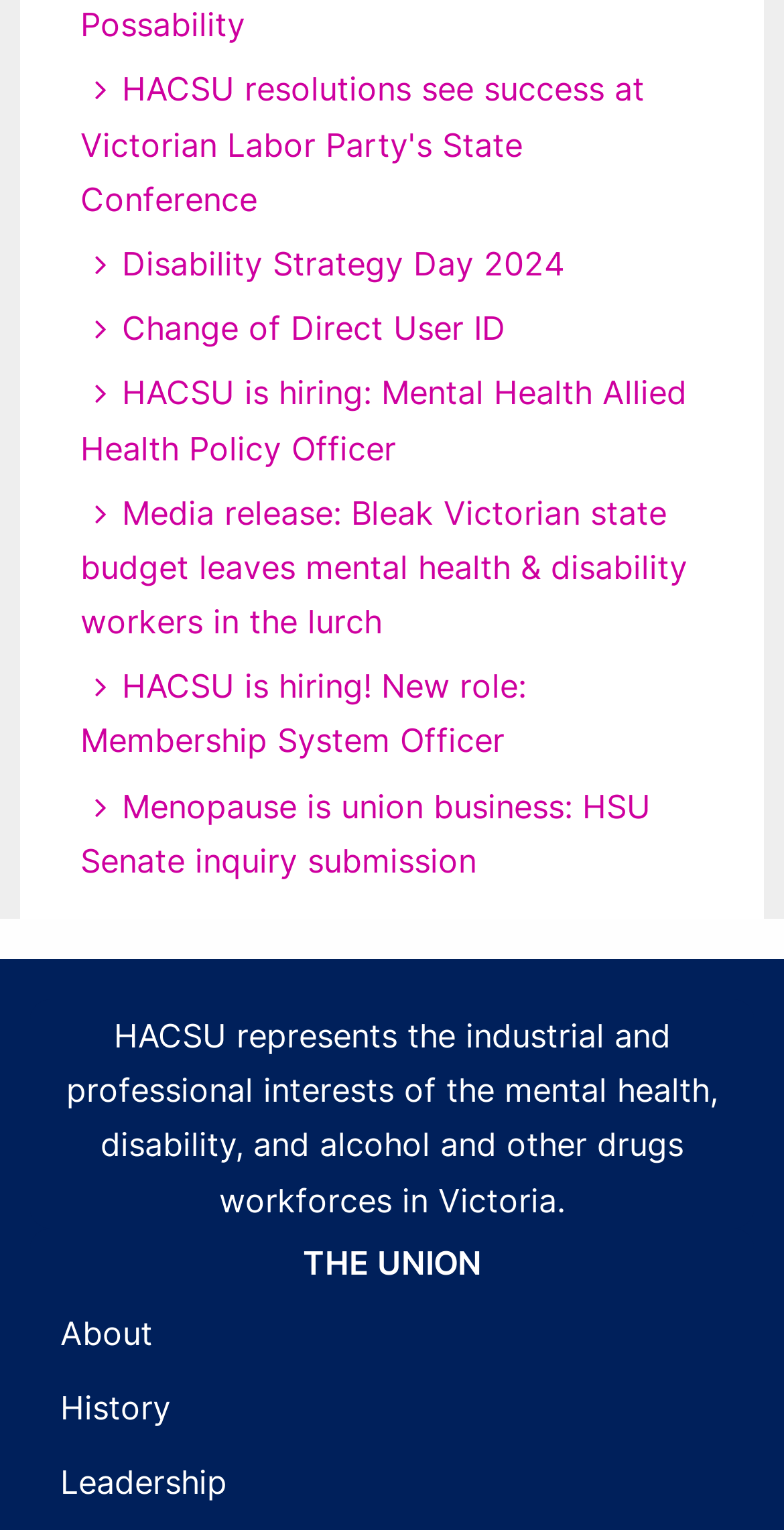Bounding box coordinates are to be given in the format (top-left x, top-left y, bottom-right x, bottom-right y). All values must be floating point numbers between 0 and 1. Provide the bounding box coordinate for the UI element described as: Disability Strategy Day 2024

[0.103, 0.159, 0.719, 0.185]